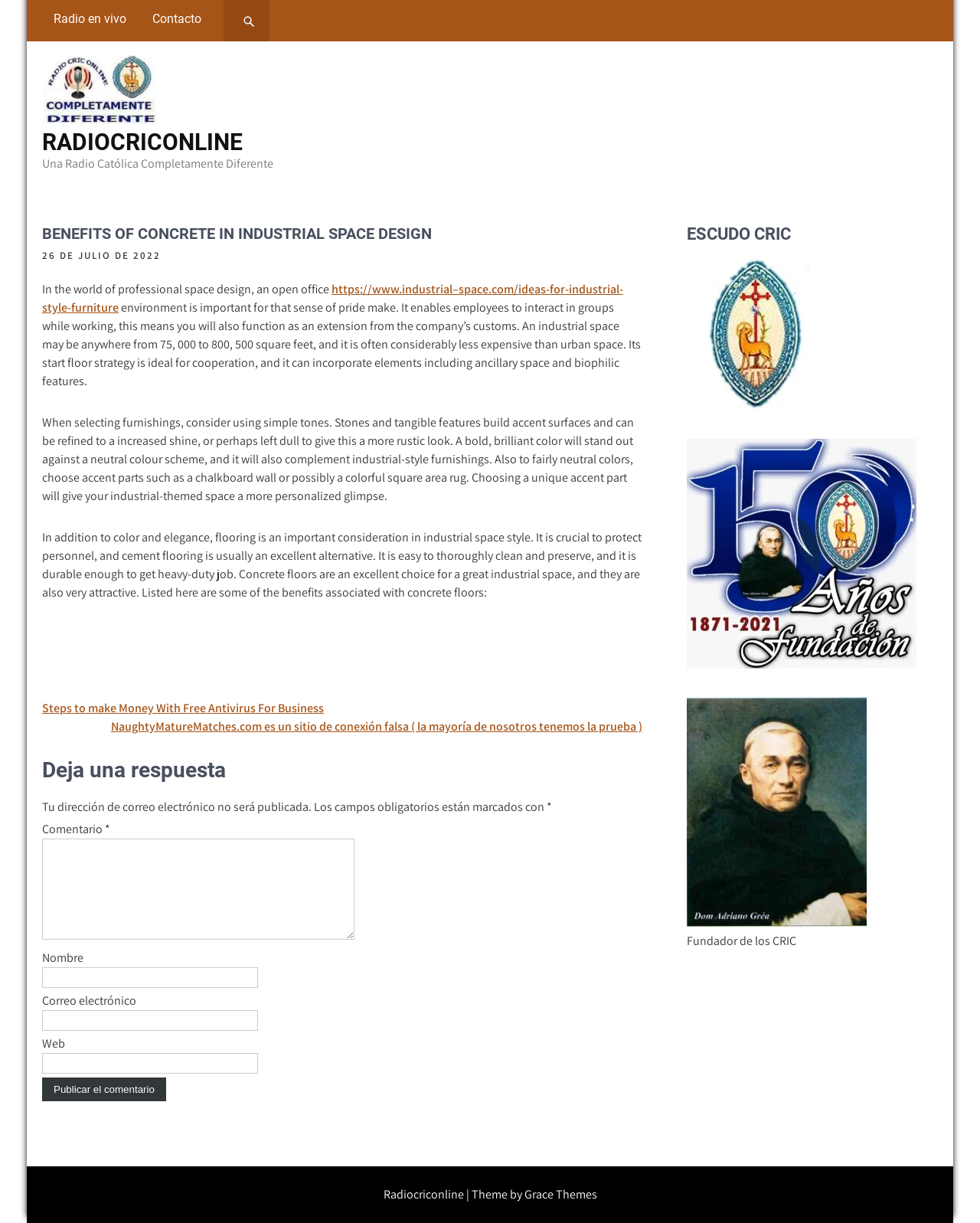What is the purpose of concrete flooring in industrial space design?
Please use the image to provide an in-depth answer to the question.

According to the article, concrete flooring is an excellent alternative in industrial space design because it is easy to clean and maintain, and it is durable enough for heavy-duty work, which implies that it is meant to protect personnel.